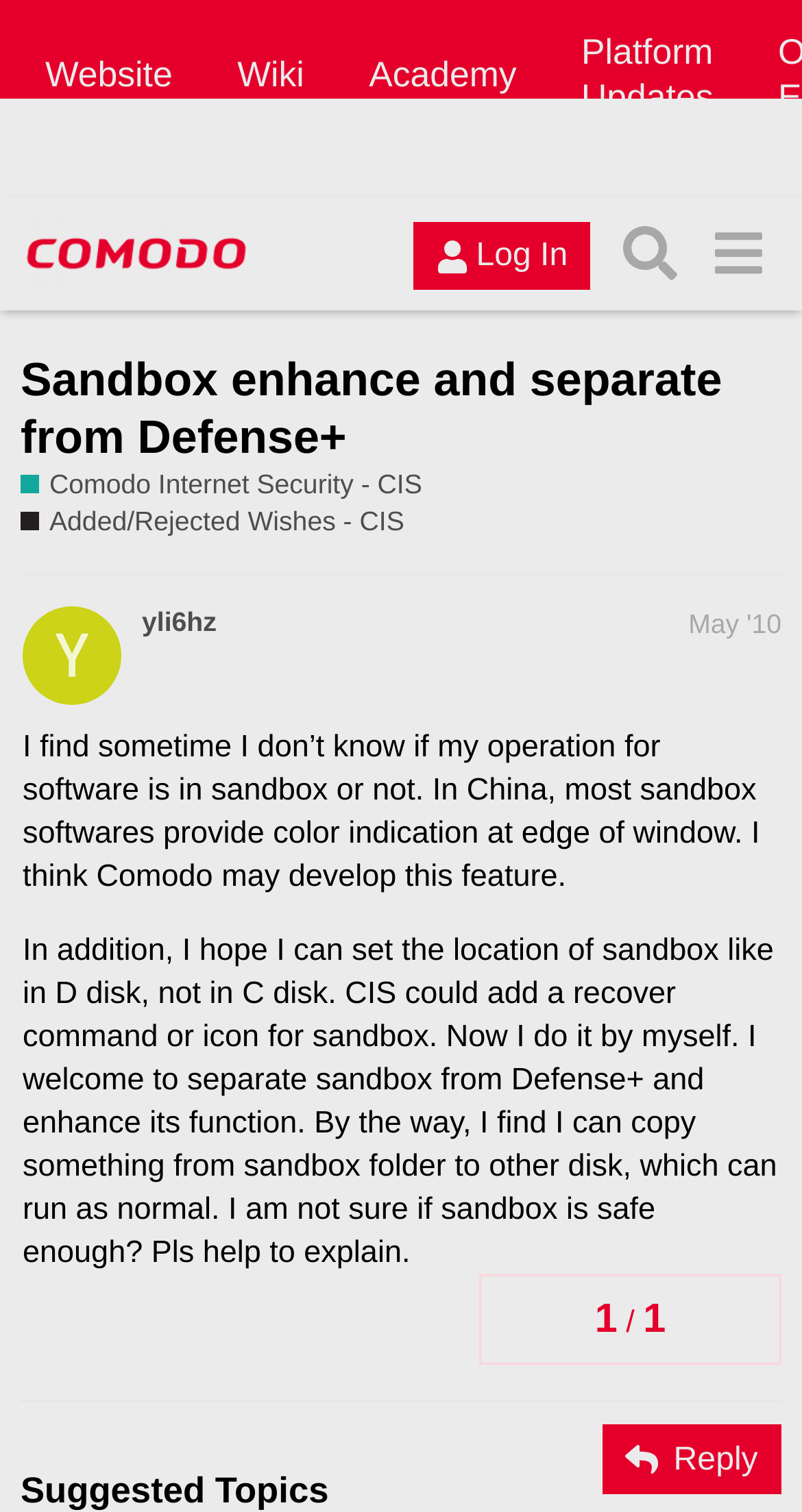Determine the bounding box coordinates of the clickable element to achieve the following action: 'Search for something in the forum'. Provide the coordinates as four float values between 0 and 1, formatted as [left, top, right, bottom].

[0.755, 0.139, 0.865, 0.197]